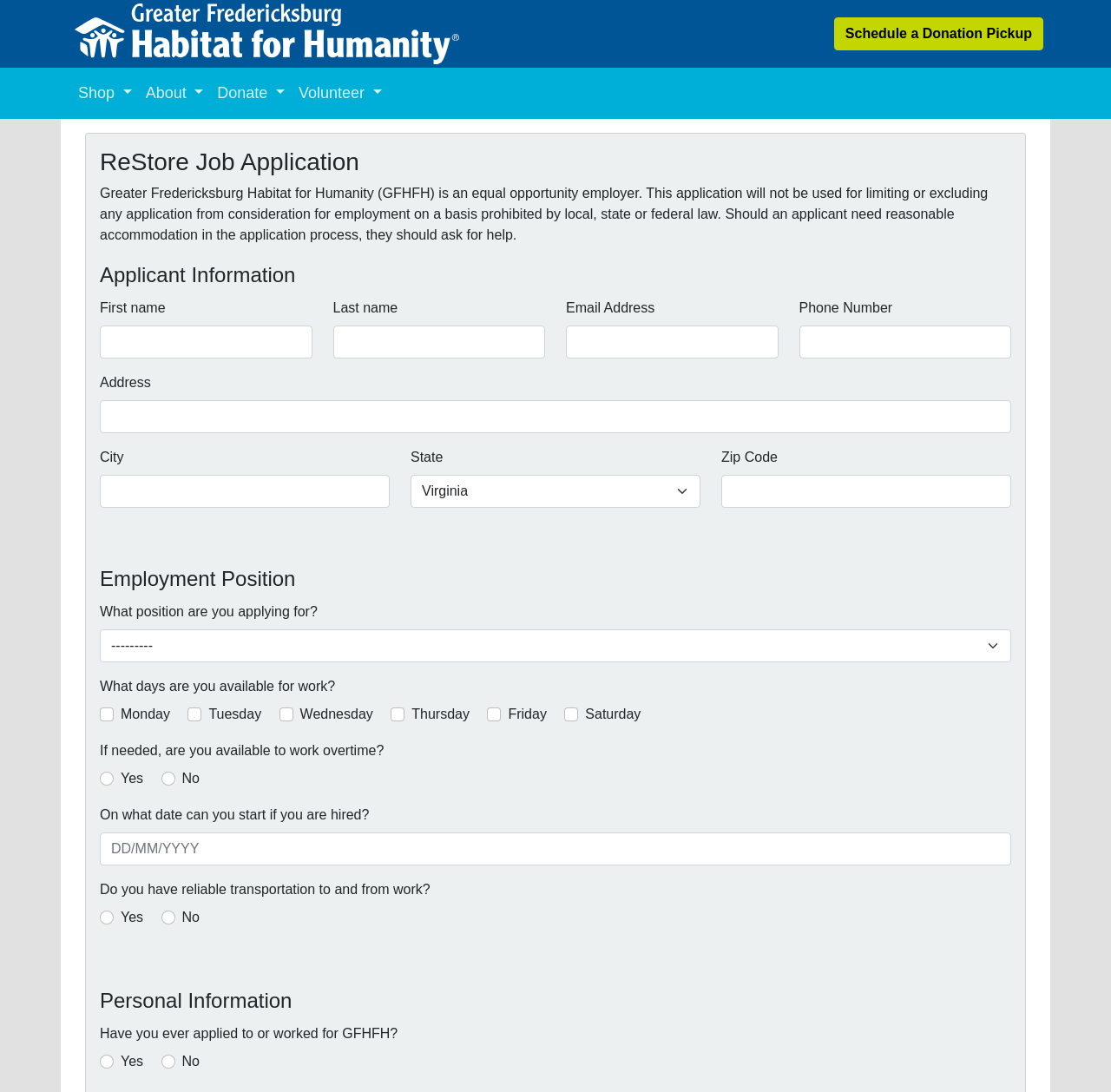Is reliable transportation a requirement for the job?
Using the information presented in the image, please offer a detailed response to the question.

The webpage asks 'Do you have reliable transportation to and from work?' and provides 'Yes' and 'No' options, indicating that reliable transportation is not a requirement for the job, but rather a question to gather more information about the applicant.